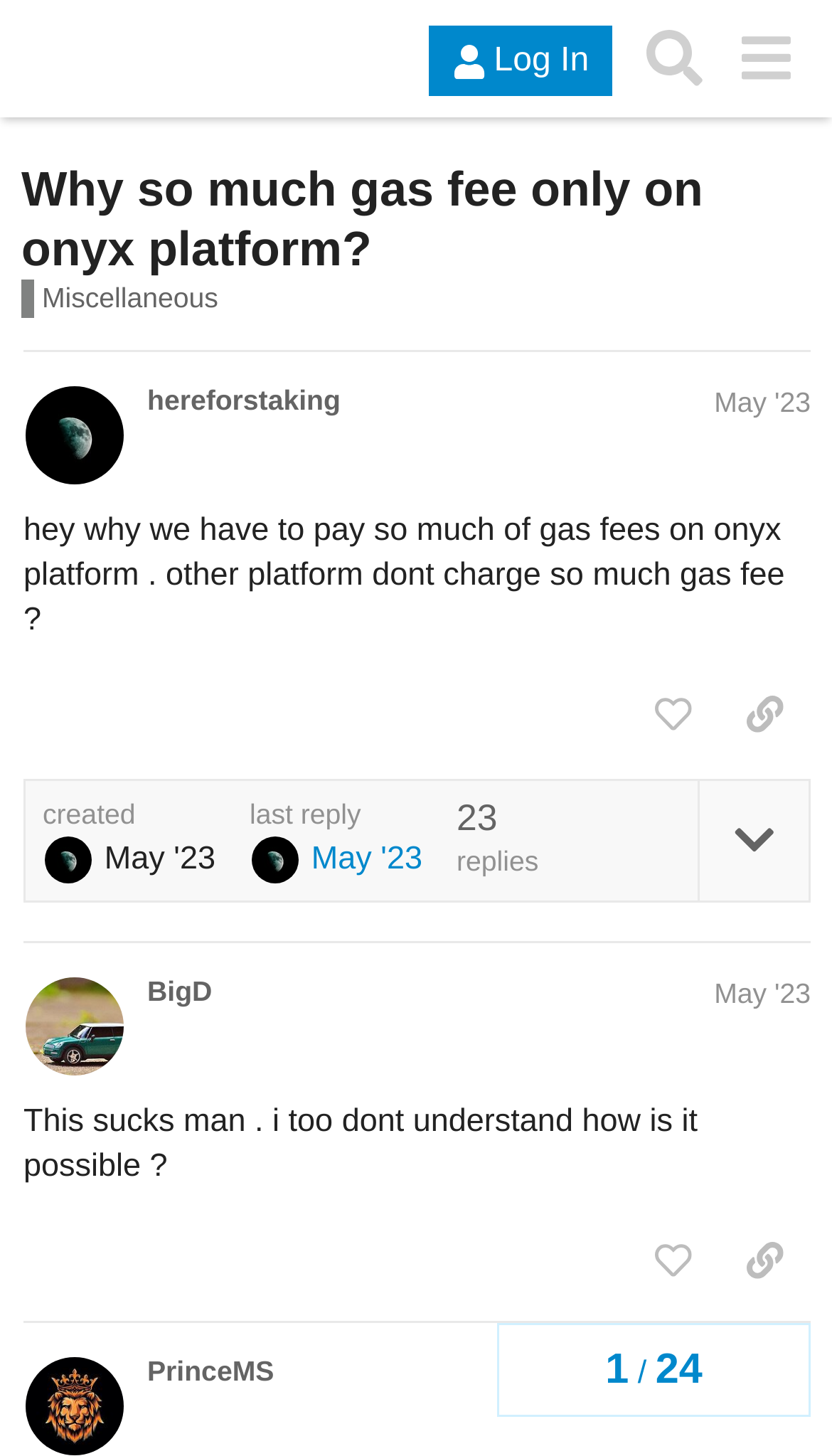Identify the bounding box coordinates of the region I need to click to complete this instruction: "Like the post by hereforstaking".

[0.753, 0.464, 0.864, 0.52]